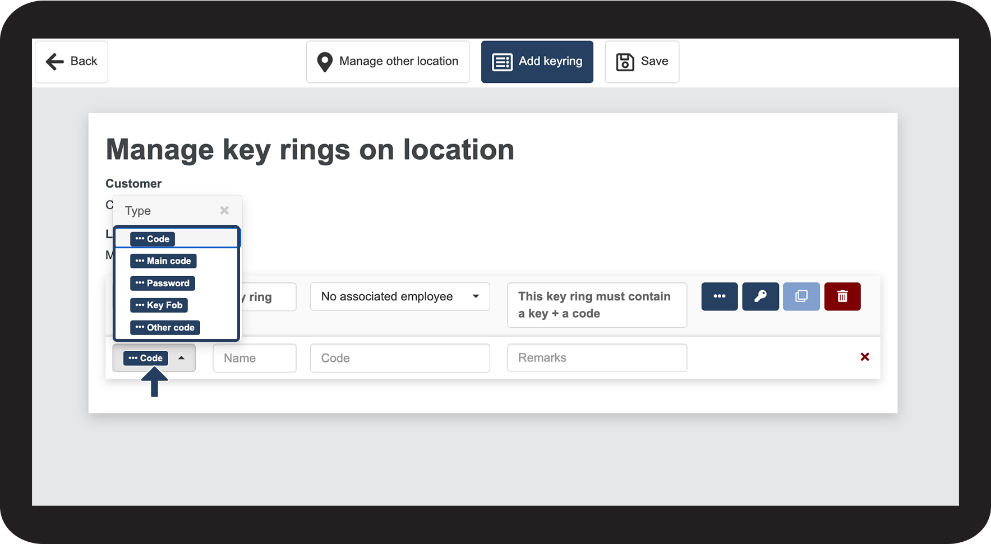Paint a vivid picture of the image with your description.

The image depicts a digital interface for managing key rings at a specific location. The main section of the interface prominently features the title "Manage key rings on location," indicating its function. Below this title, there are dropdown menus and input fields under the "Customer" section.

In the dropdown menu labeled "Type," users can select various key ring types, including "Code," "Main code," "Password," "Key Fob," and "Other code." This selection allows administrators to categorize different key rings effectively.

The interface also includes options to assign an associated employee to each key ring, a field to enter the name, and a remarks section for additional notes. Buttons for adding new key rings and saving entries are prominently displayed, ensuring user-friendly navigation. The overall design emphasizes clarity and efficiency in managing security-related items.